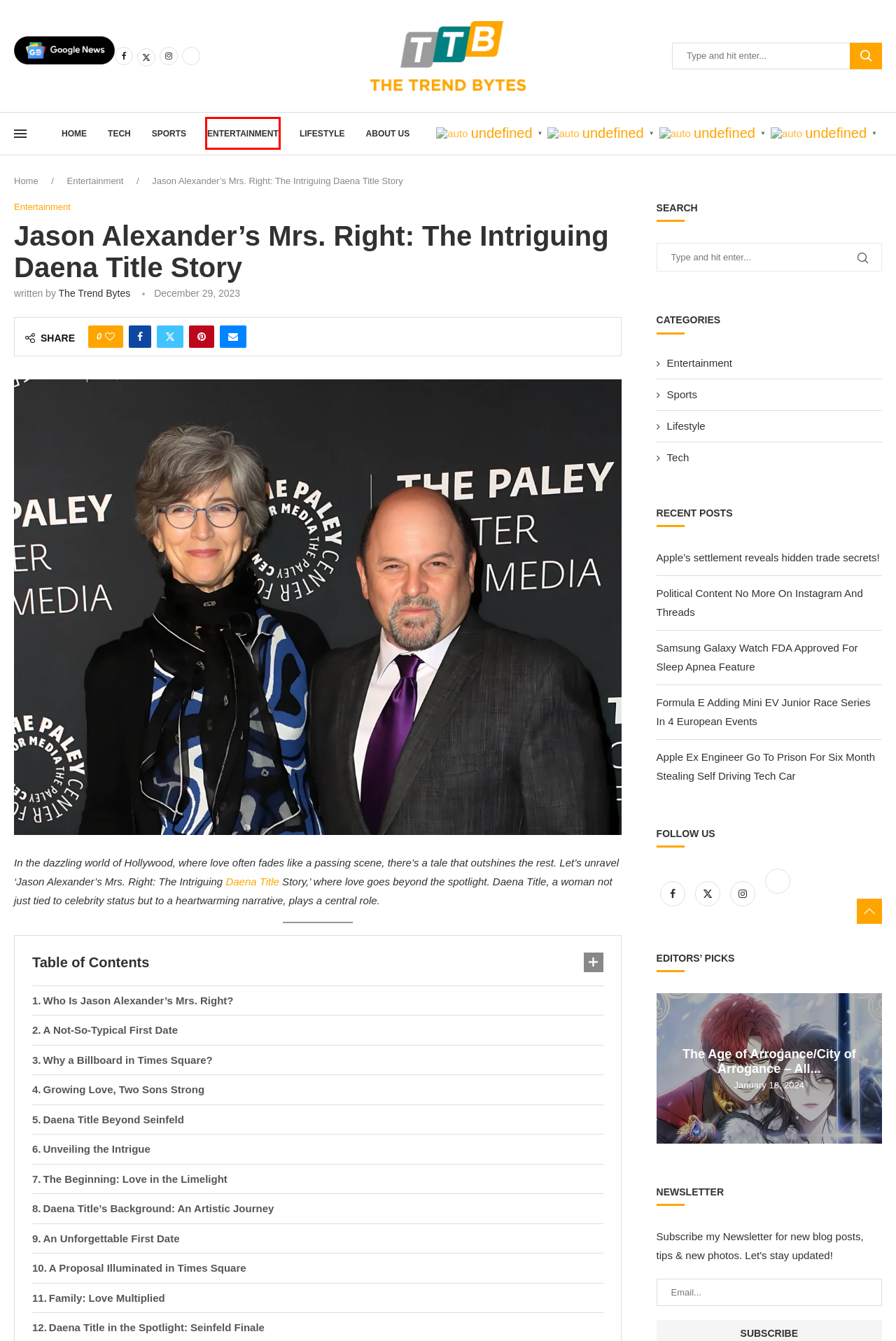A screenshot of a webpage is given with a red bounding box around a UI element. Choose the description that best matches the new webpage shown after clicking the element within the red bounding box. Here are the candidates:
A. Daena E. Title - IMDb
B. About Us - The Trend Bytes
C. Political Content No More On Instagram And Threads
D. The Trend Bytes
E. Lifestyle - The Trend Bytes
F. Tech - The Trend Bytes
G. Entertainment - The Trend Bytes
H. The Age of Arrogance/City of Arrogance - All Chapters

G